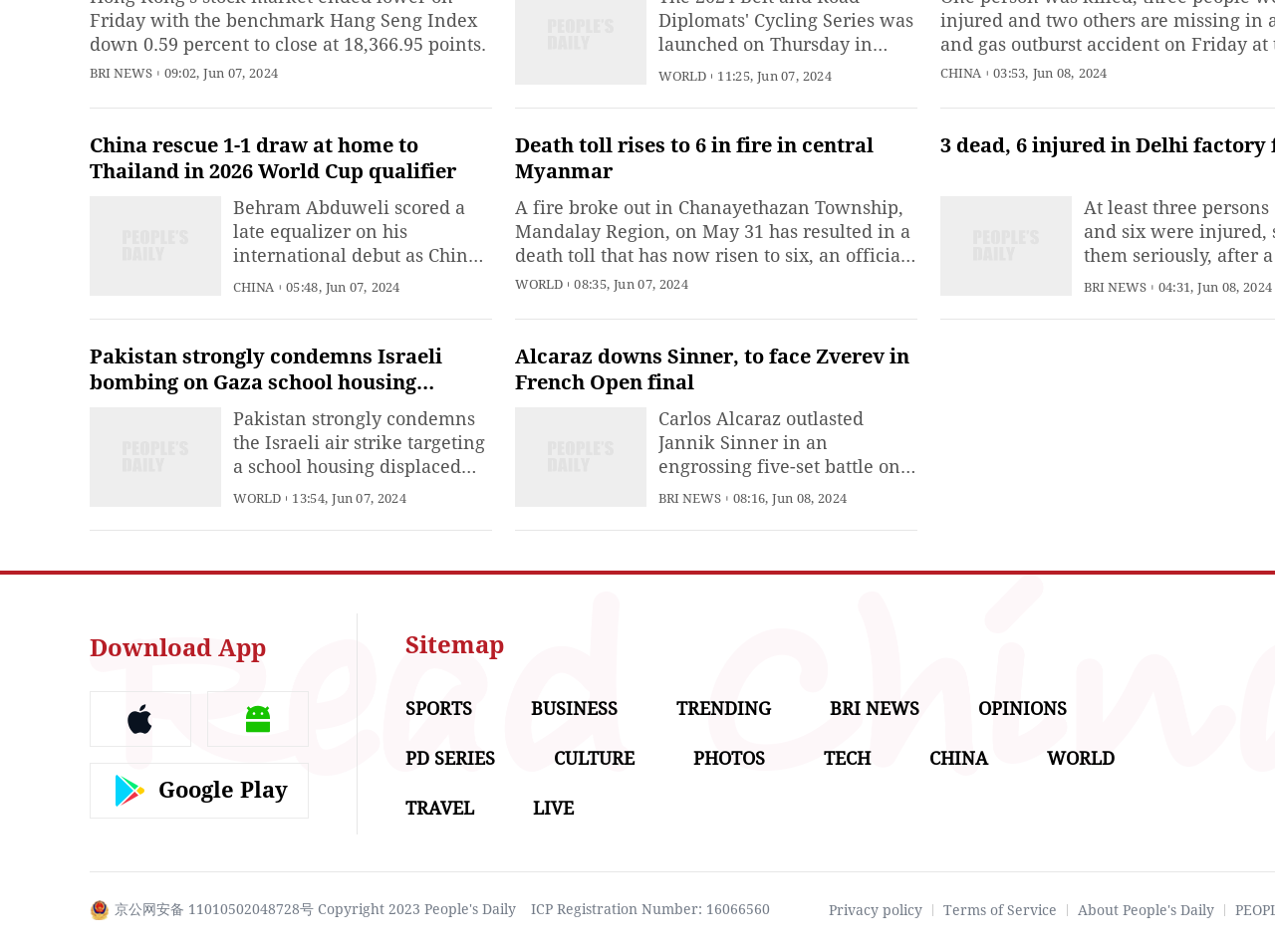Is there a mobile app available for this news organization?
Look at the screenshot and give a one-word or phrase answer.

Yes